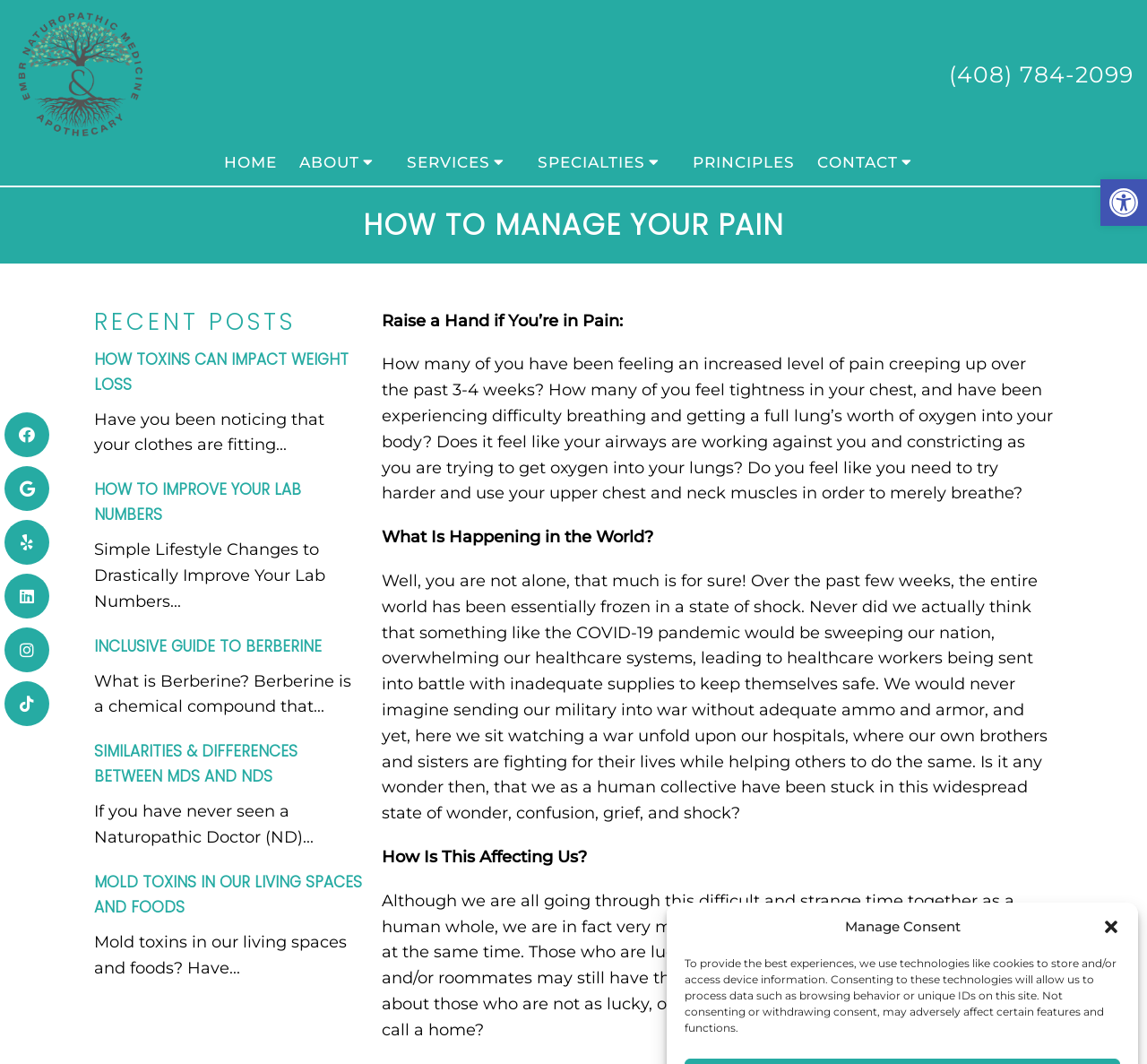Give a one-word or one-phrase response to the question:
What is the phone number listed on the webpage?

(408) 784-2099